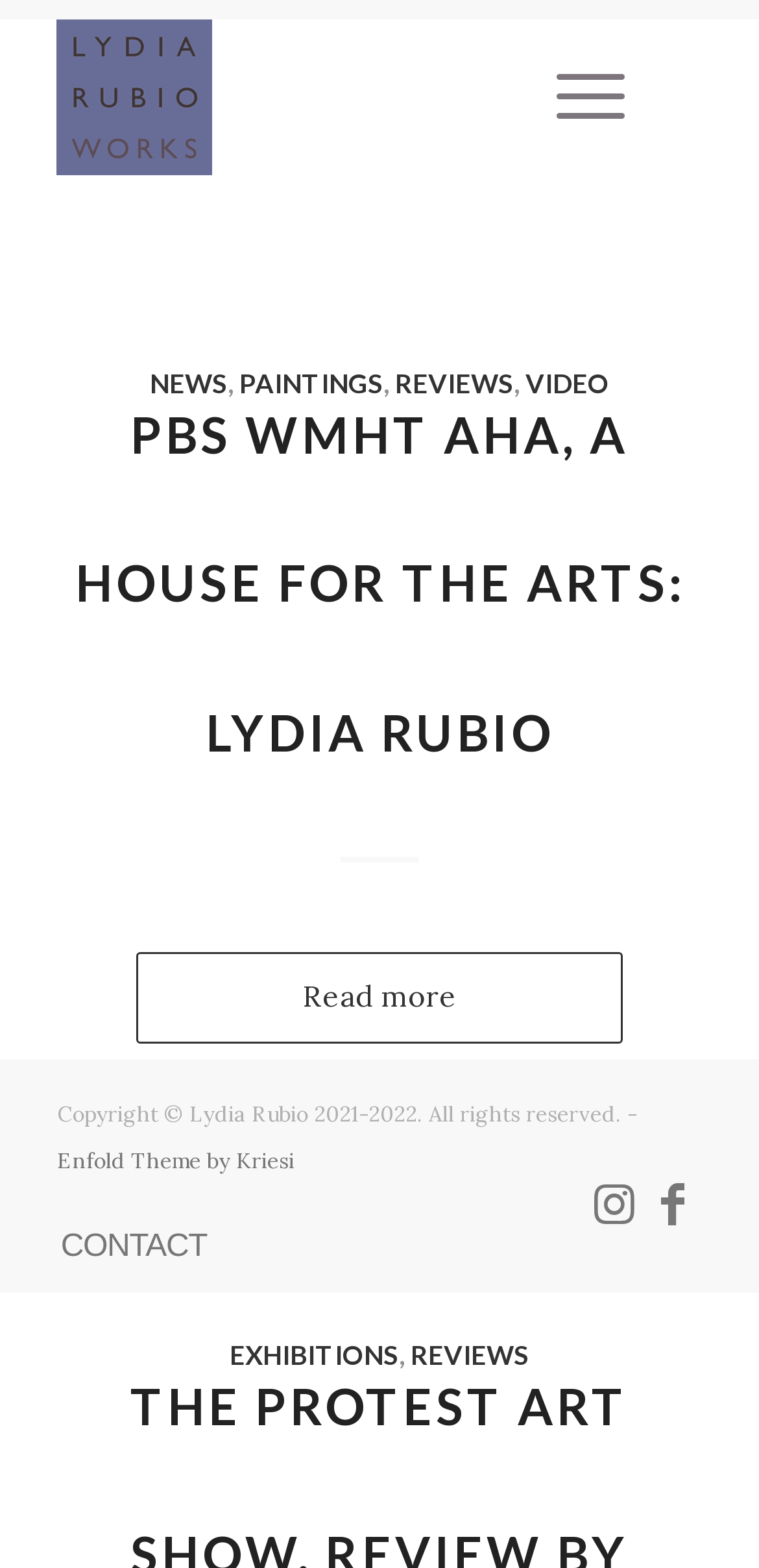Describe all the visual and textual components of the webpage comprehensively.

The webpage is titled "Reviews Archives - Lydia Rubio" and appears to be a personal website or blog for an artist named Lydia Rubio. At the top left corner, there is a logo or image of Lydia Rubio, which is a cropped version of the original image. Next to the logo, there is a menu item labeled "Menu".

Below the logo and menu, there is a main article section that takes up most of the page. The article section is divided into several parts. At the top, there is a header section with links to different categories, including "NEWS", "PAINTINGS", "REVIEWS", and "VIDEO". 

Below the header, there is a prominent heading that reads "PBS WMHT AHA, A HOUSE FOR THE ARTS: LYDIA RUBIO", which is likely the title of a specific article or review. The heading is followed by a link to read more about the article.

Further down, there is a section with a timestamp "23/04/2020" and a byline "BY LYDIA RUBIO". Below this section, there are links to "EXHIBITIONS" and "REVIEWS".

At the bottom of the page, there is a footer section with copyright information, a link to the website's theme, and social media links to Instagram and Facebook. There is also a contact link in the footer section.

Overall, the webpage appears to be a personal website or blog for Lydia Rubio, showcasing her artistic work and reviews.